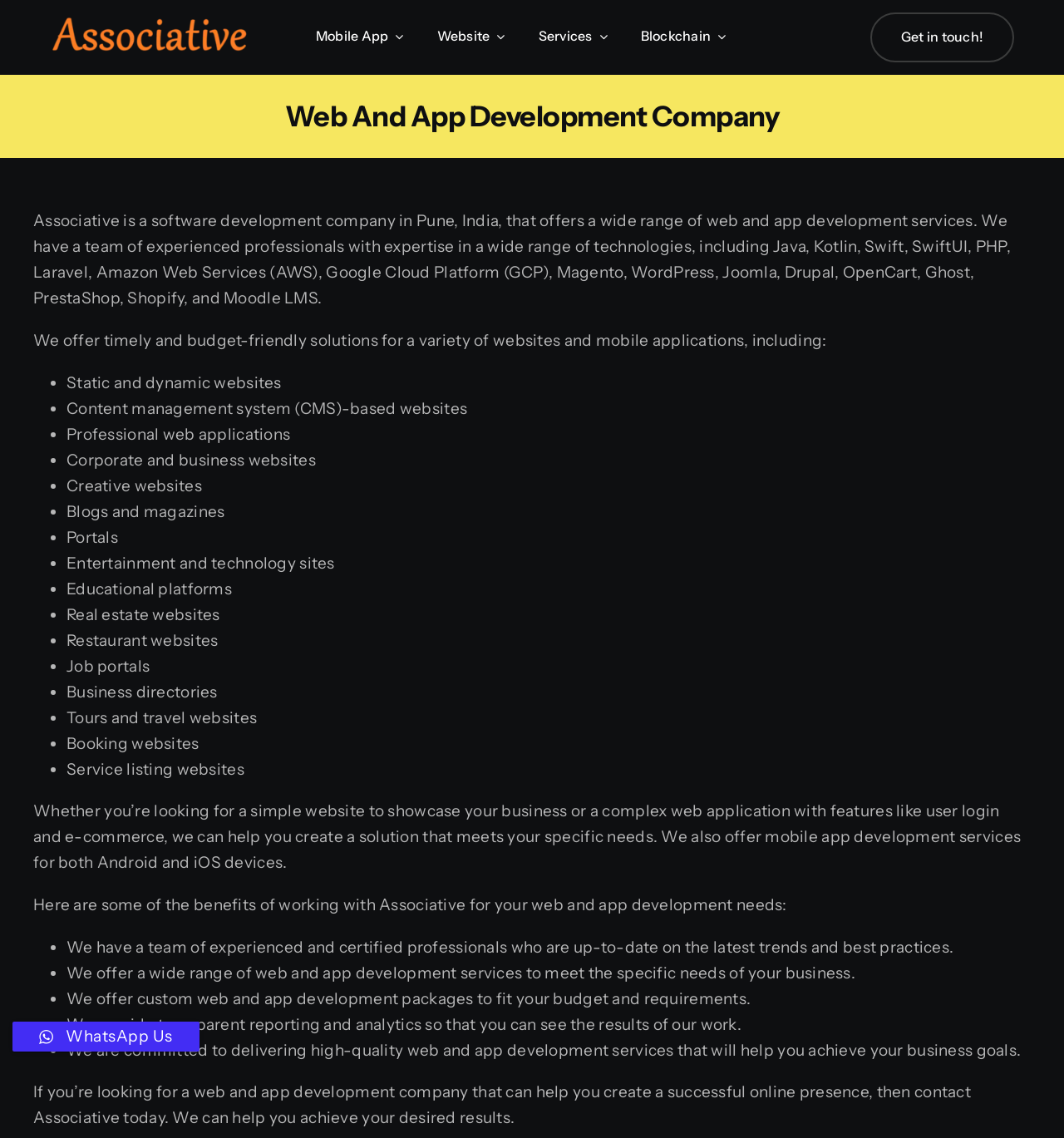Find the coordinates for the bounding box of the element with this description: "Go to Top".

[0.907, 0.881, 0.941, 0.913]